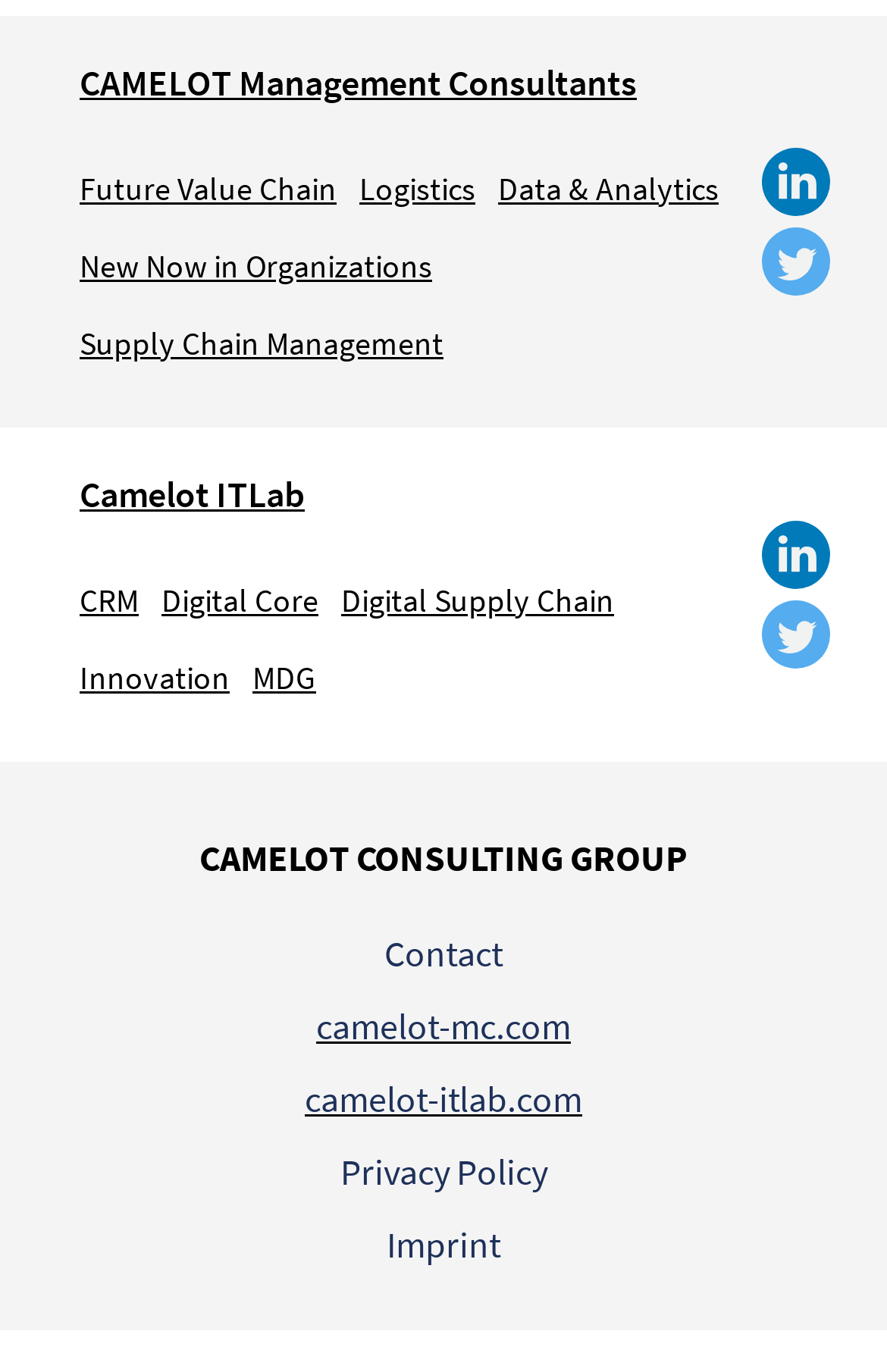Find the bounding box coordinates for the area that must be clicked to perform this action: "go to Camelot ITLab".

[0.077, 0.344, 0.833, 0.376]